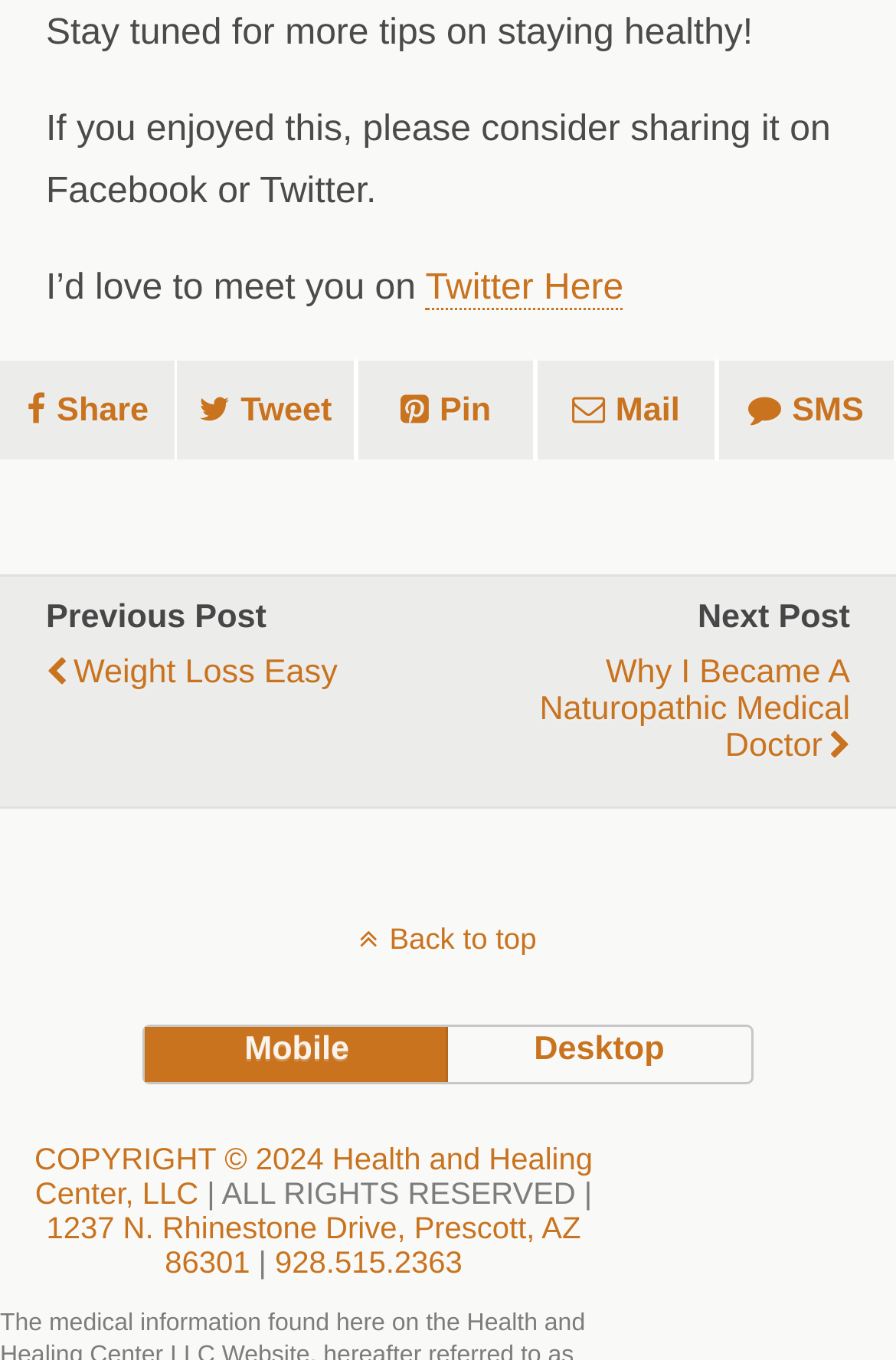Provide a single word or phrase to answer the given question: 
What is the phone number of the Health and Healing Center?

928.515.2363